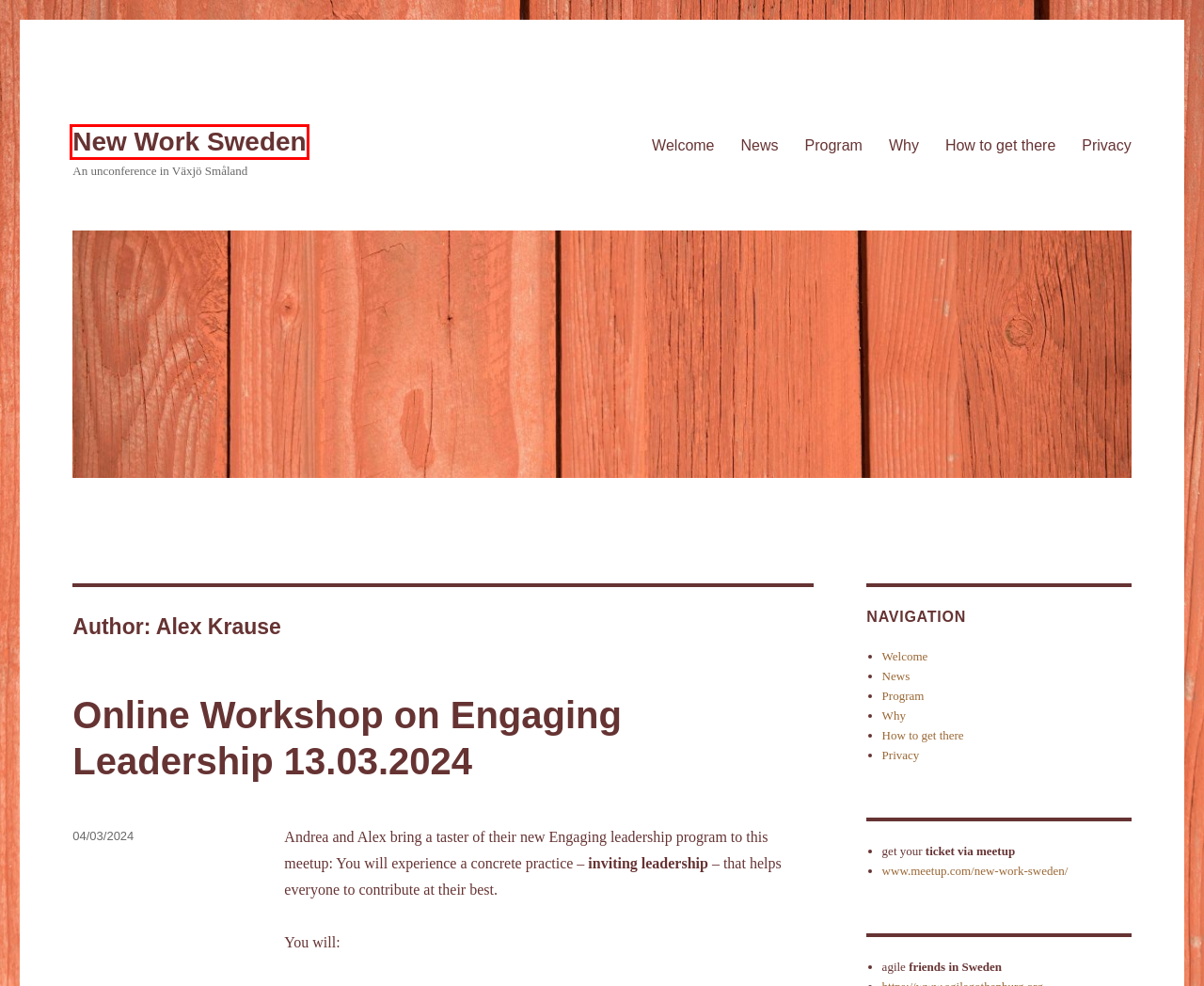Examine the screenshot of a webpage featuring a red bounding box and identify the best matching webpage description for the new page that results from clicking the element within the box. Here are the options:
A. Timing & Agenda – New Work Sweden
B. New Work Sweden – An unconference in Växjö Småland
C. blogpost – New Work Sweden
D. agile lunch session 05.04.2023 – New Work Sweden
E. How to get there – New Work Sweden
F. Online Workshop on Engaging Leadership 13.03.2024 – New Work Sweden
G. Why are we doing it? – New Work Sweden
H. Privacy Policy – New Work Sweden

B